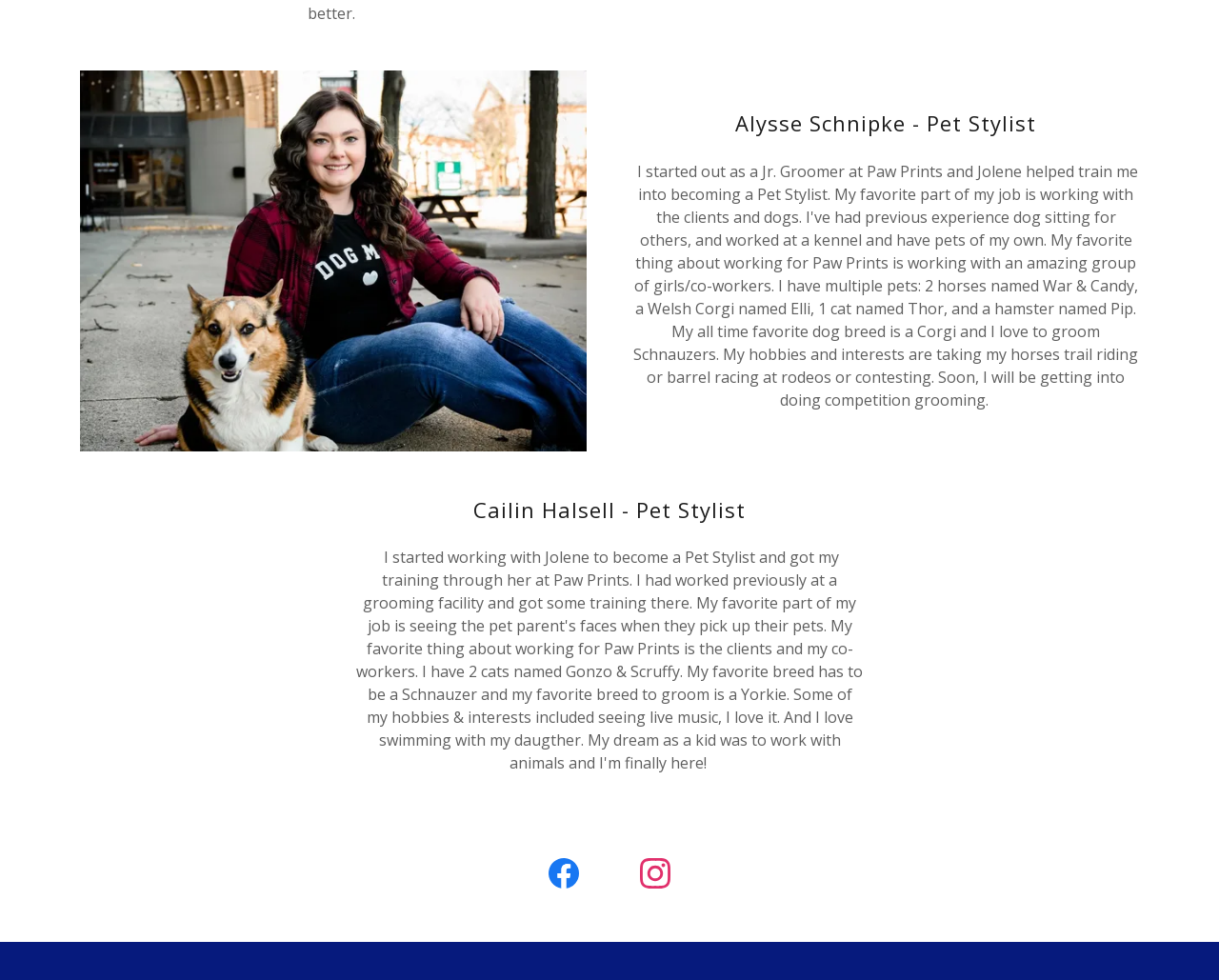What is the vertical position of the Facebook social link?
Look at the image and respond with a one-word or short phrase answer.

Below the headings